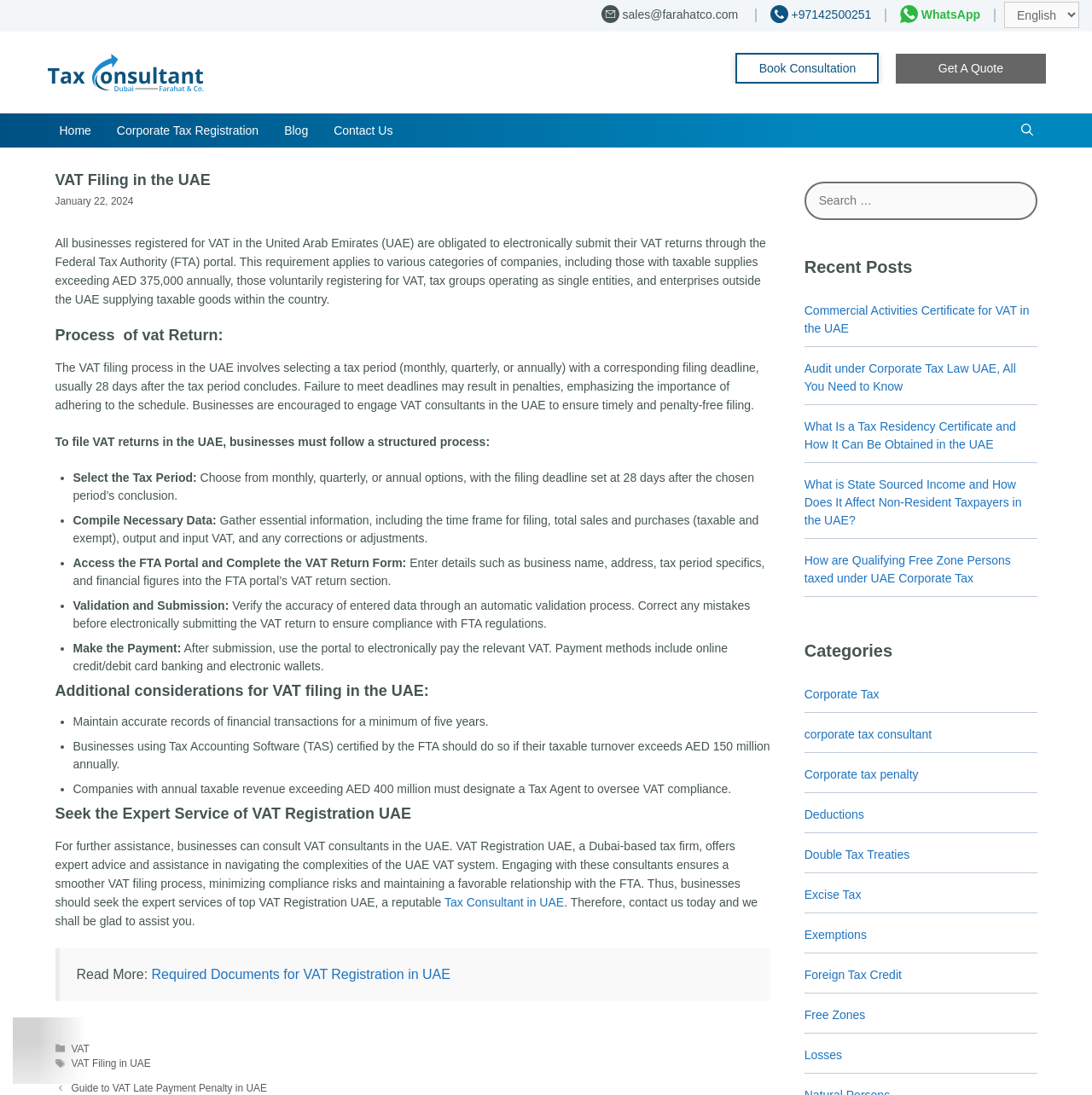What is the importance of maintaining accurate records for VAT filing in the UAE?
Refer to the image and provide a thorough answer to the question.

The webpage emphasizes the importance of maintaining accurate records of financial transactions for a minimum of five years, which is a requirement for VAT filing in the UAE.